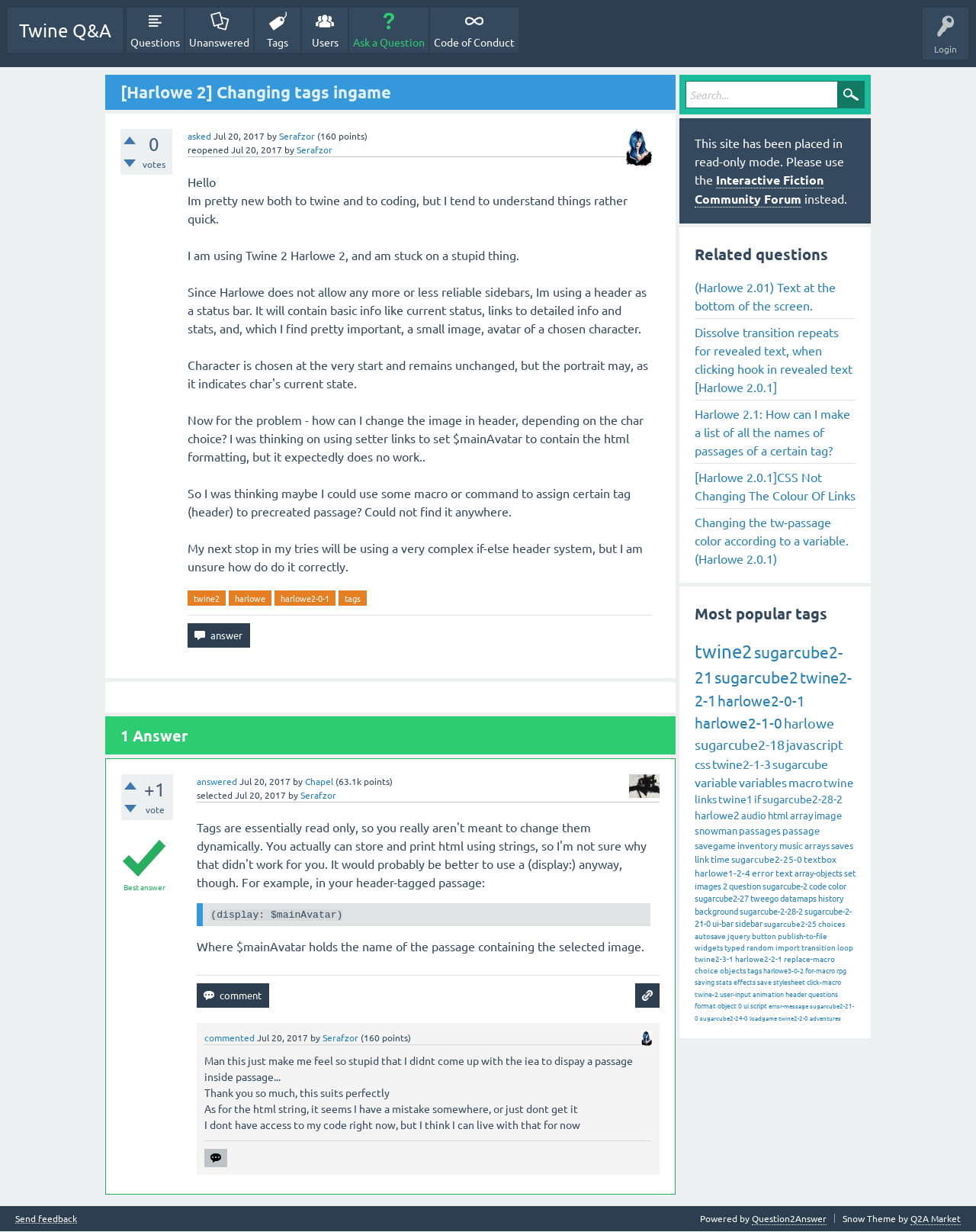Identify the main heading from the webpage and provide its text content.

[Harlowe 2] Changing tags ingame